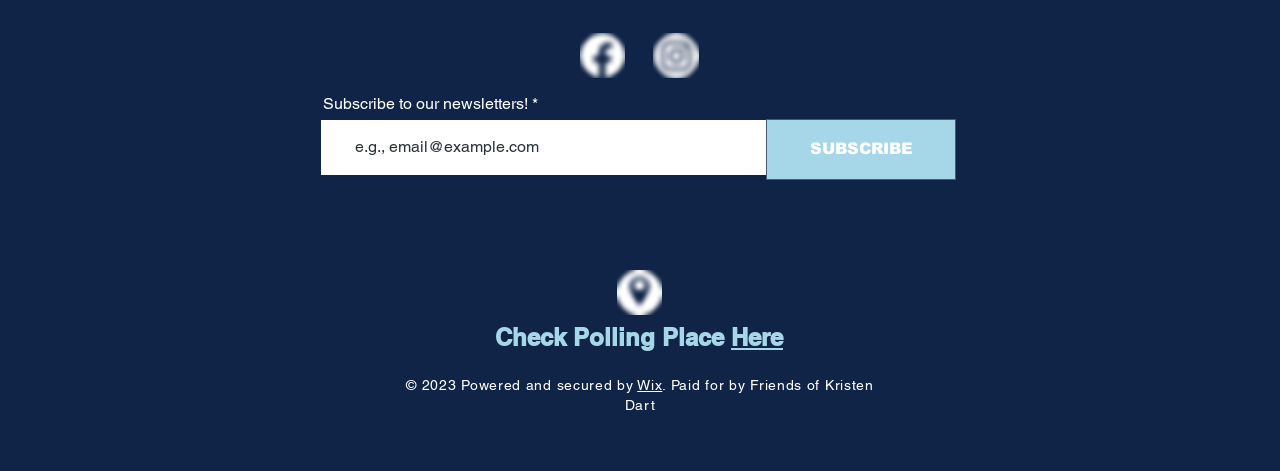Refer to the image and provide an in-depth answer to the question: 
What is the purpose of the textbox?

The textbox is located below the 'Subscribe to our newsletters!' text and has a required attribute, indicating that it is necessary to fill in the textbox to subscribe to the newsletters.